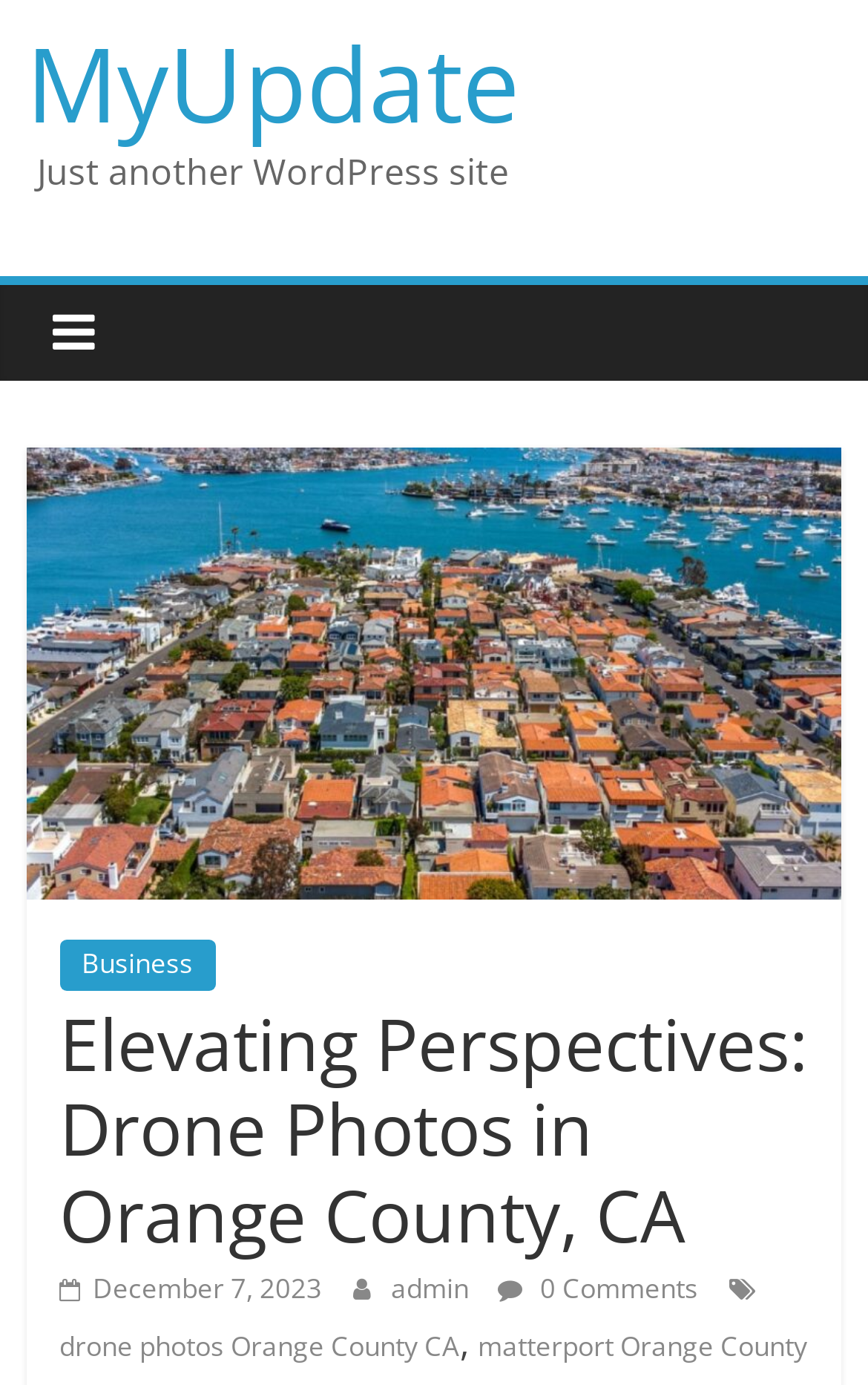Is there a date mentioned on the webpage?
Give a thorough and detailed response to the question.

I found a link with the text ' December 7, 2023' which indicates that a date is mentioned on the webpage.